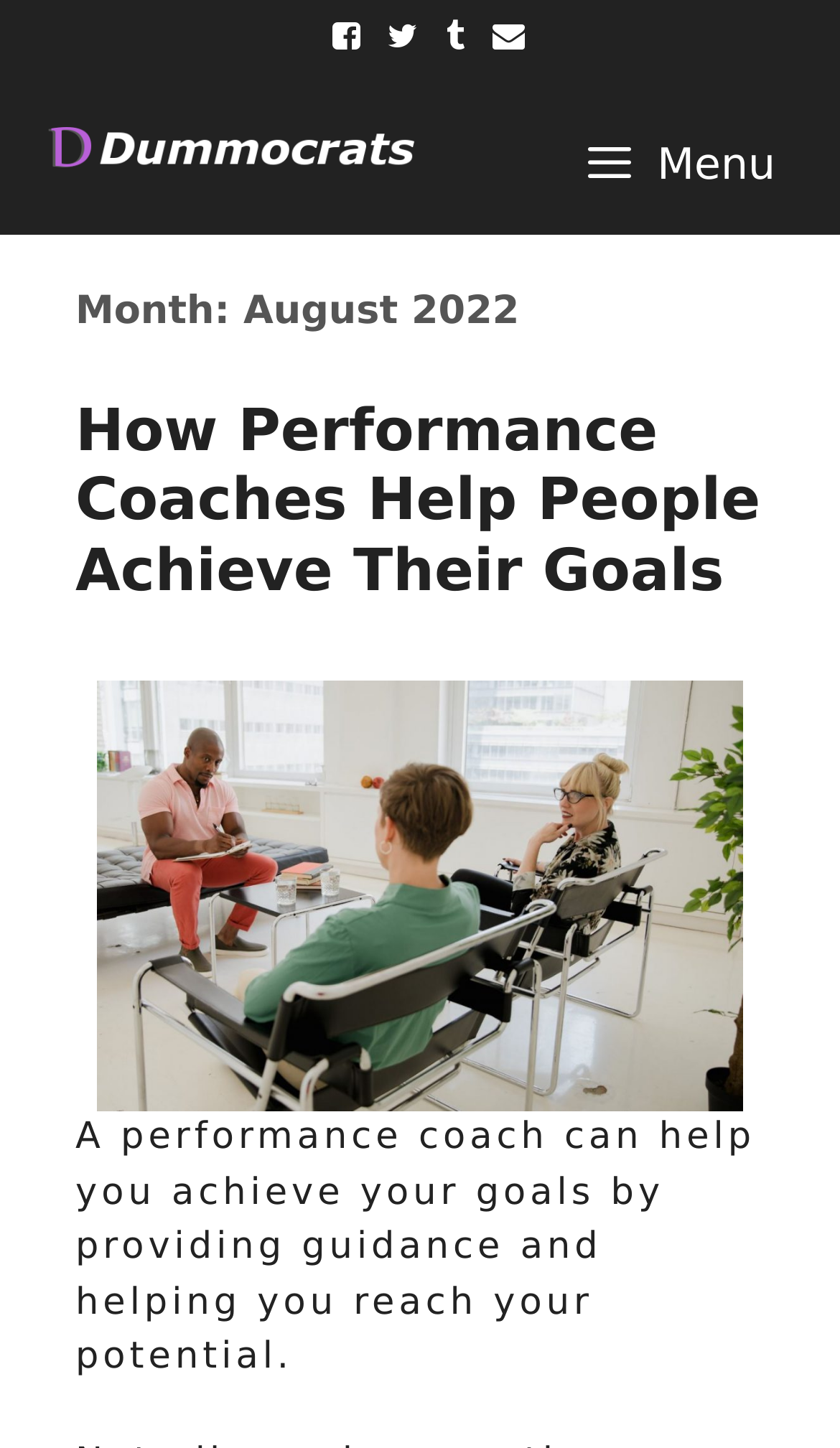How many social media links are available?
Please respond to the question with as much detail as possible.

I counted the number of social media links available at the top of the webpage, which are represented by icons, and found four links.